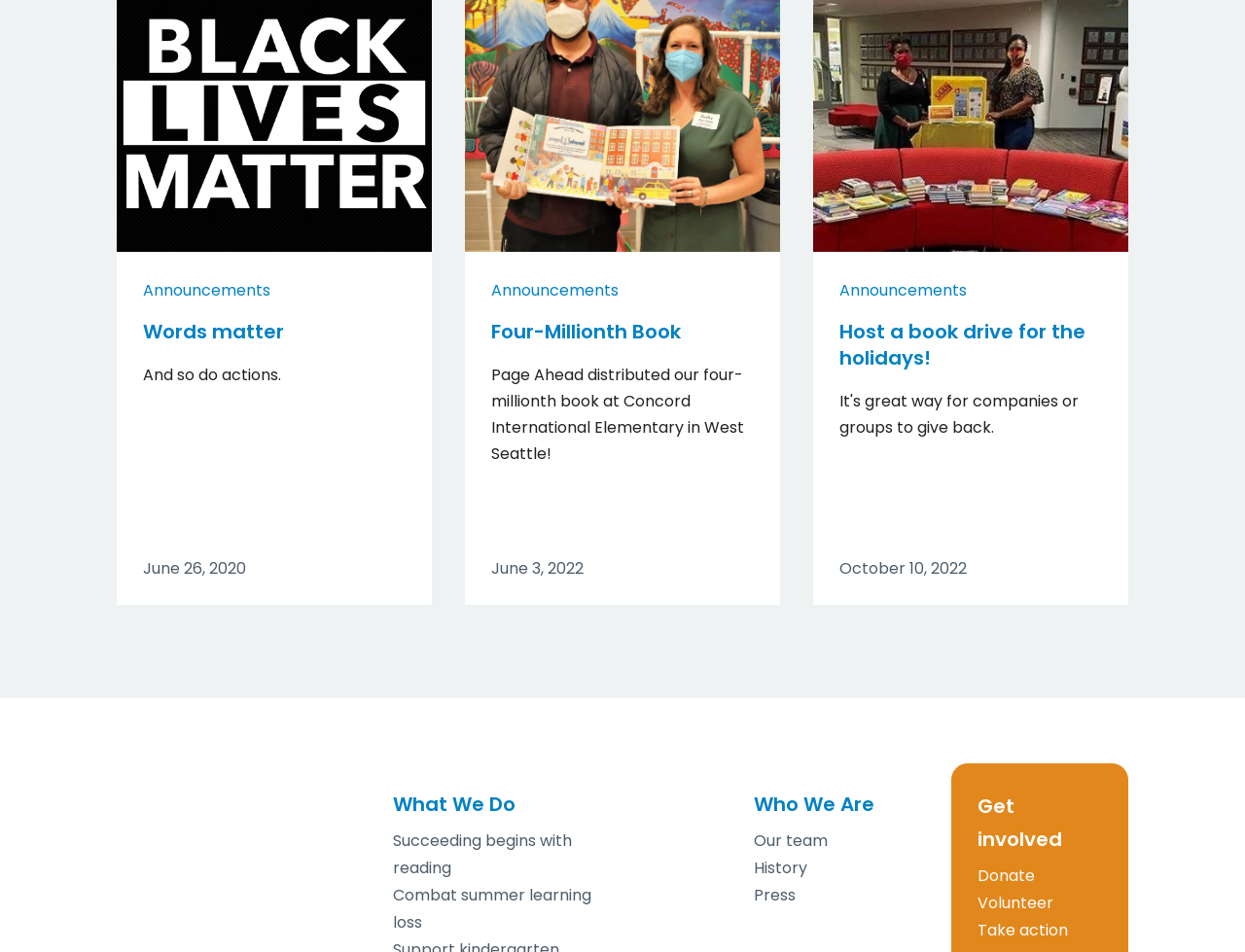Determine the bounding box coordinates for the area that should be clicked to carry out the following instruction: "Donate".

[0.785, 0.908, 0.831, 0.932]